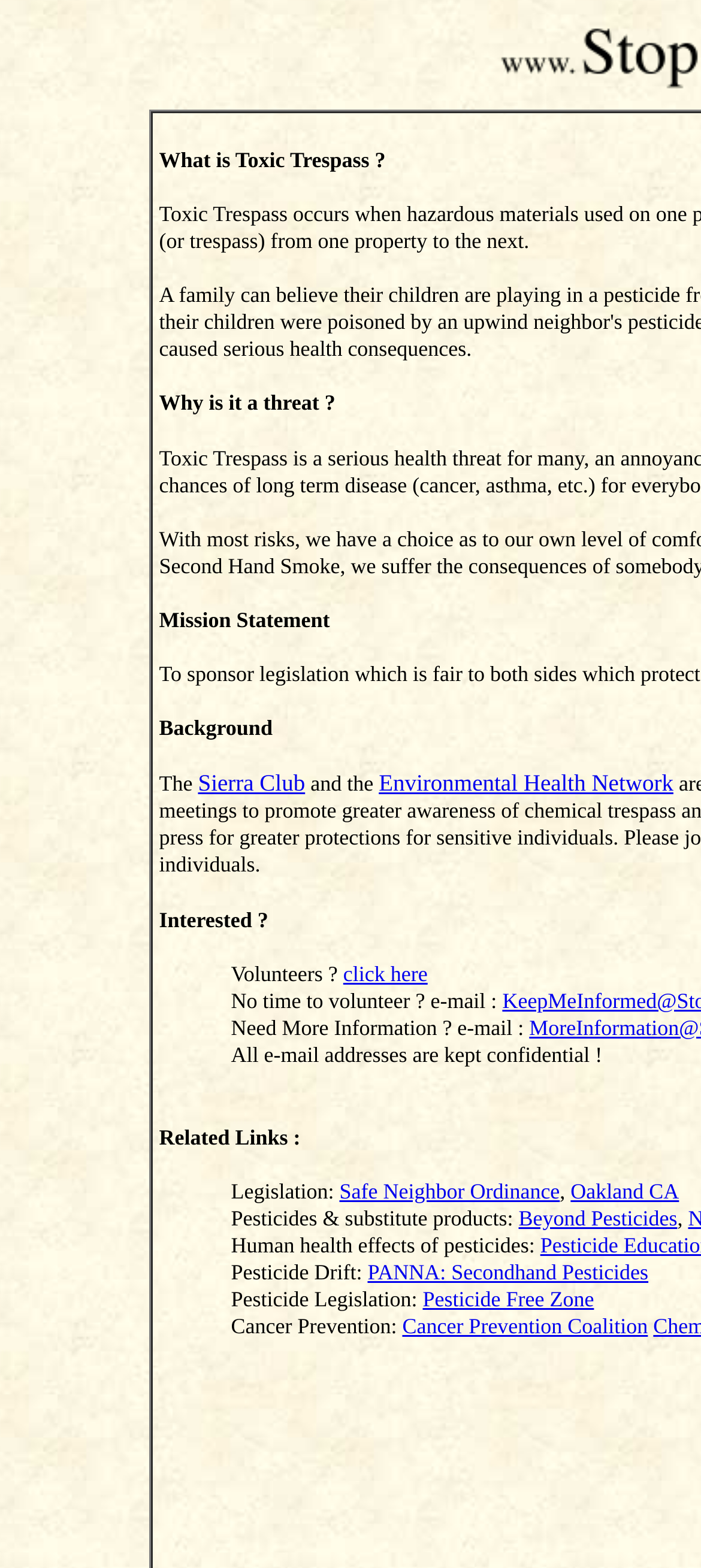Show the bounding box coordinates for the HTML element described as: "Pesticide Free Zone".

[0.603, 0.819, 0.847, 0.836]